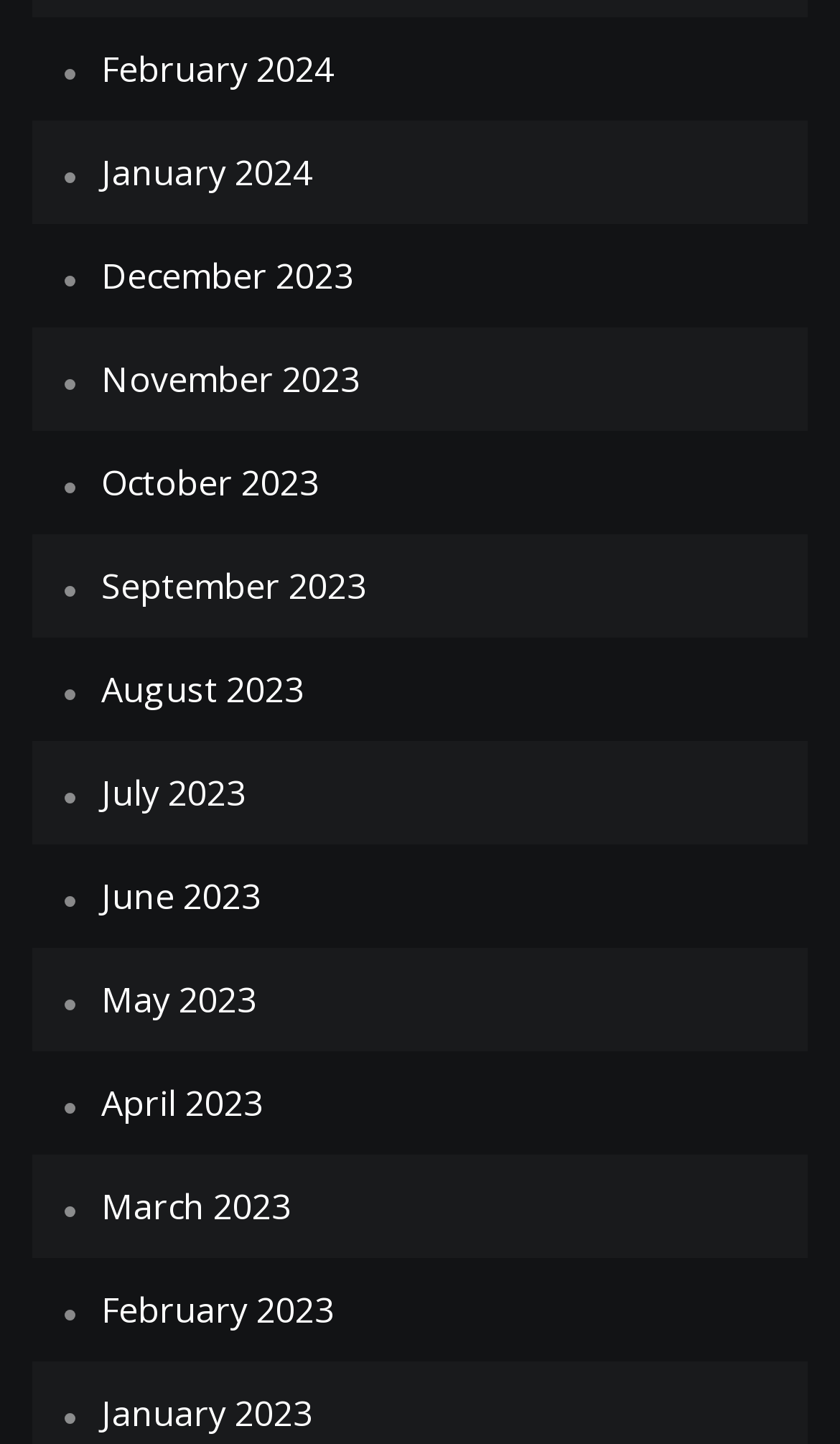Provide the bounding box coordinates for the UI element described in this sentence: "January 2023". The coordinates should be four float values between 0 and 1, i.e., [left, top, right, bottom].

[0.121, 0.963, 0.372, 0.996]